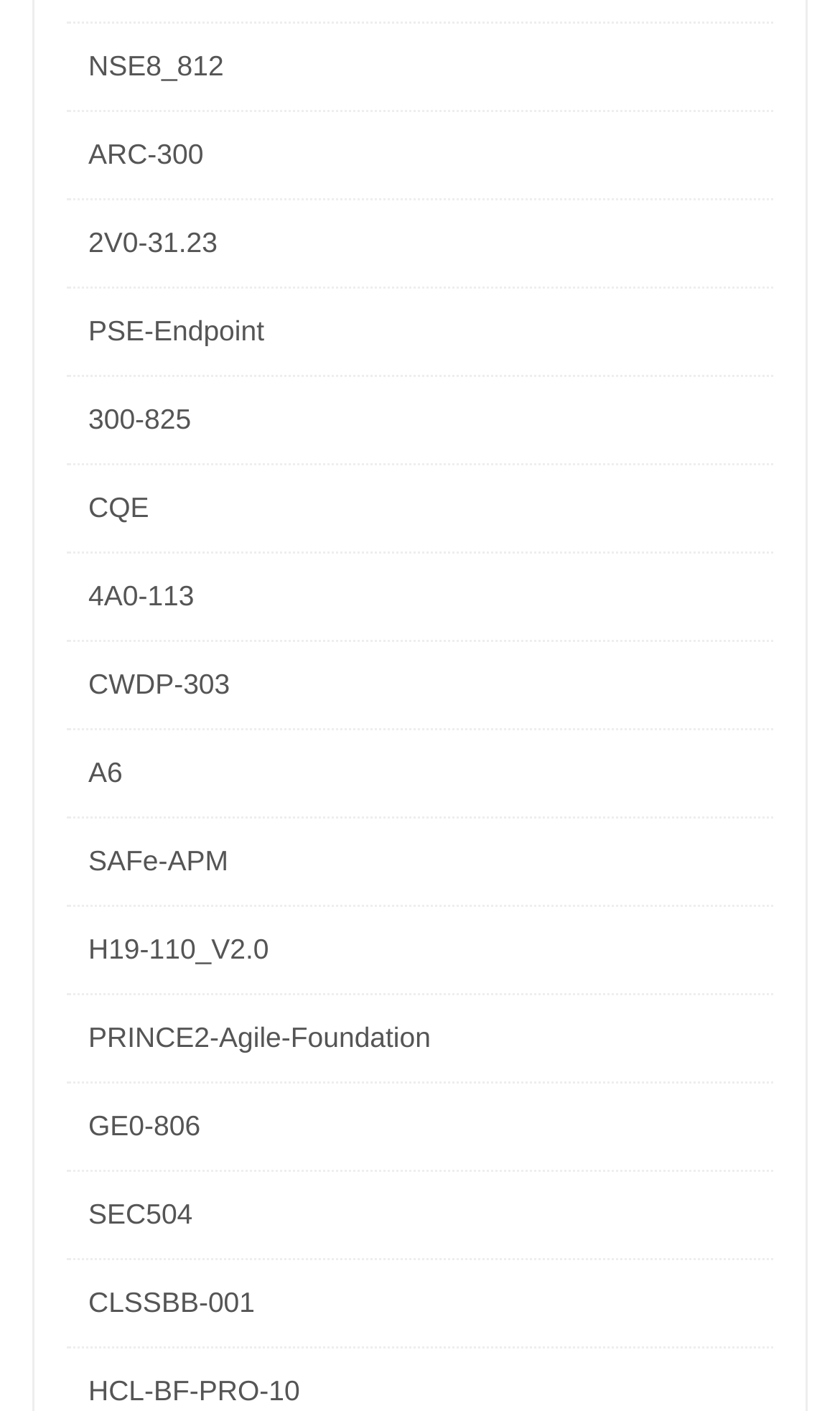Using floating point numbers between 0 and 1, provide the bounding box coordinates in the format (top-left x, top-left y, bottom-right x, bottom-right y). Locate the UI element described here: SEC504

[0.105, 0.848, 0.229, 0.871]